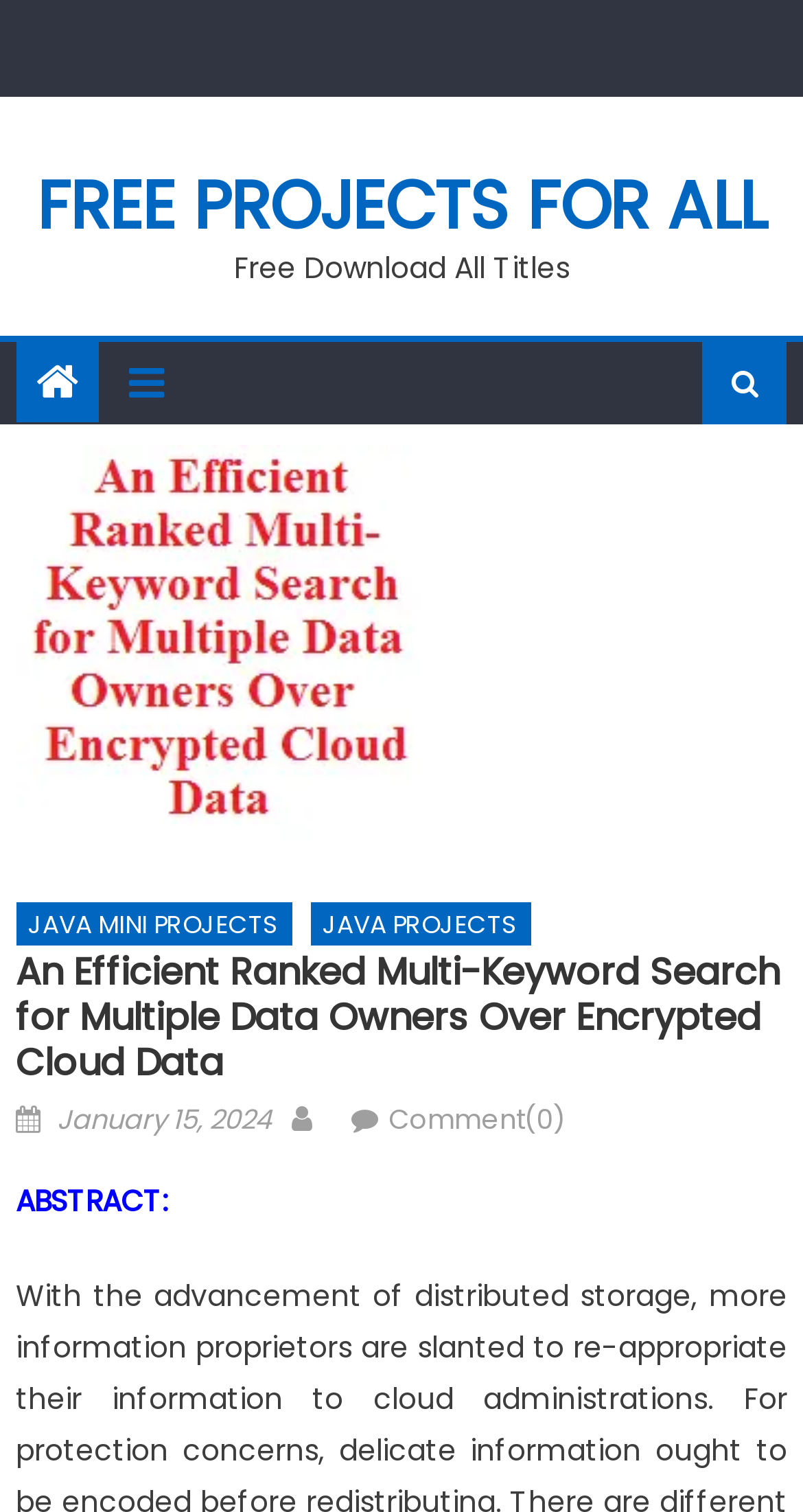For the following element description, predict the bounding box coordinates in the format (top-left x, top-left y, bottom-right x, bottom-right y). All values should be floating point numbers between 0 and 1. Description: Comment(0)

[0.484, 0.728, 0.705, 0.754]